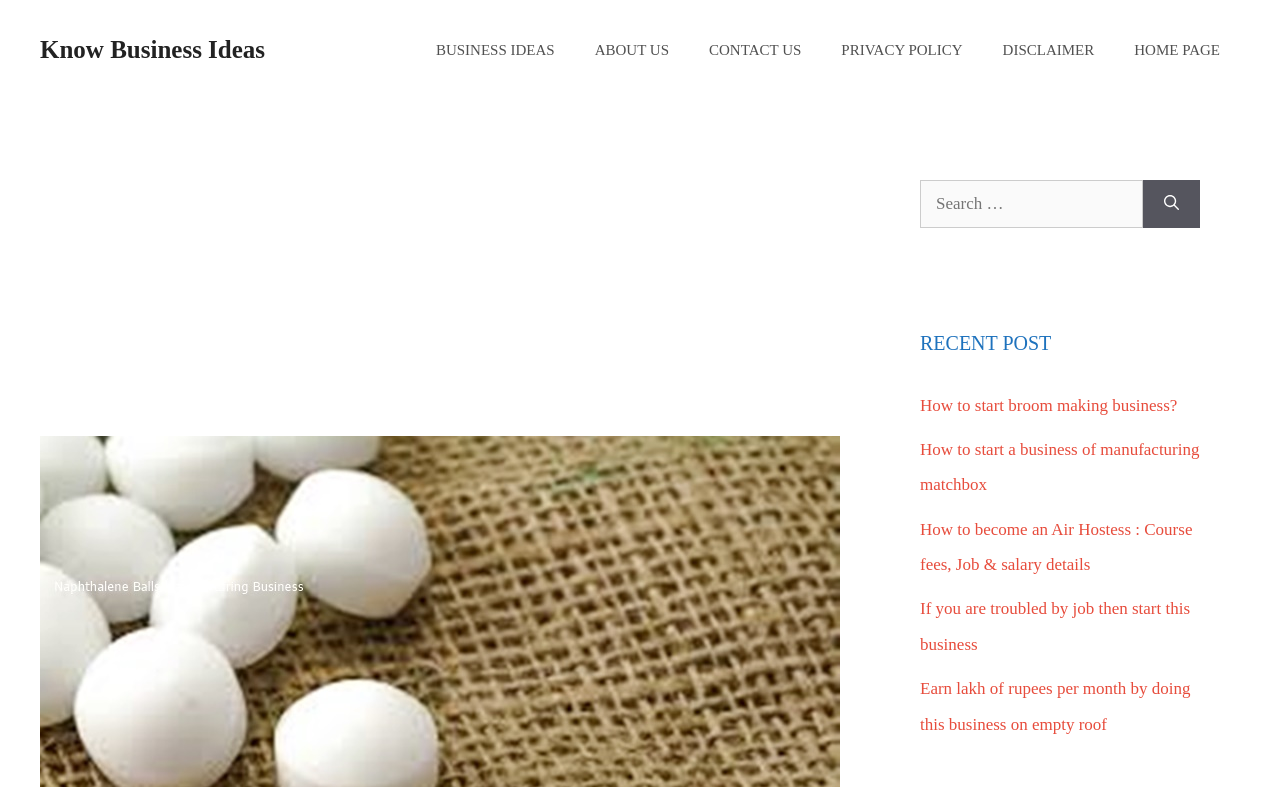Predict the bounding box coordinates for the UI element described as: "parent_node: Search for: aria-label="Search"". The coordinates should be four float numbers between 0 and 1, presented as [left, top, right, bottom].

[0.893, 0.229, 0.938, 0.289]